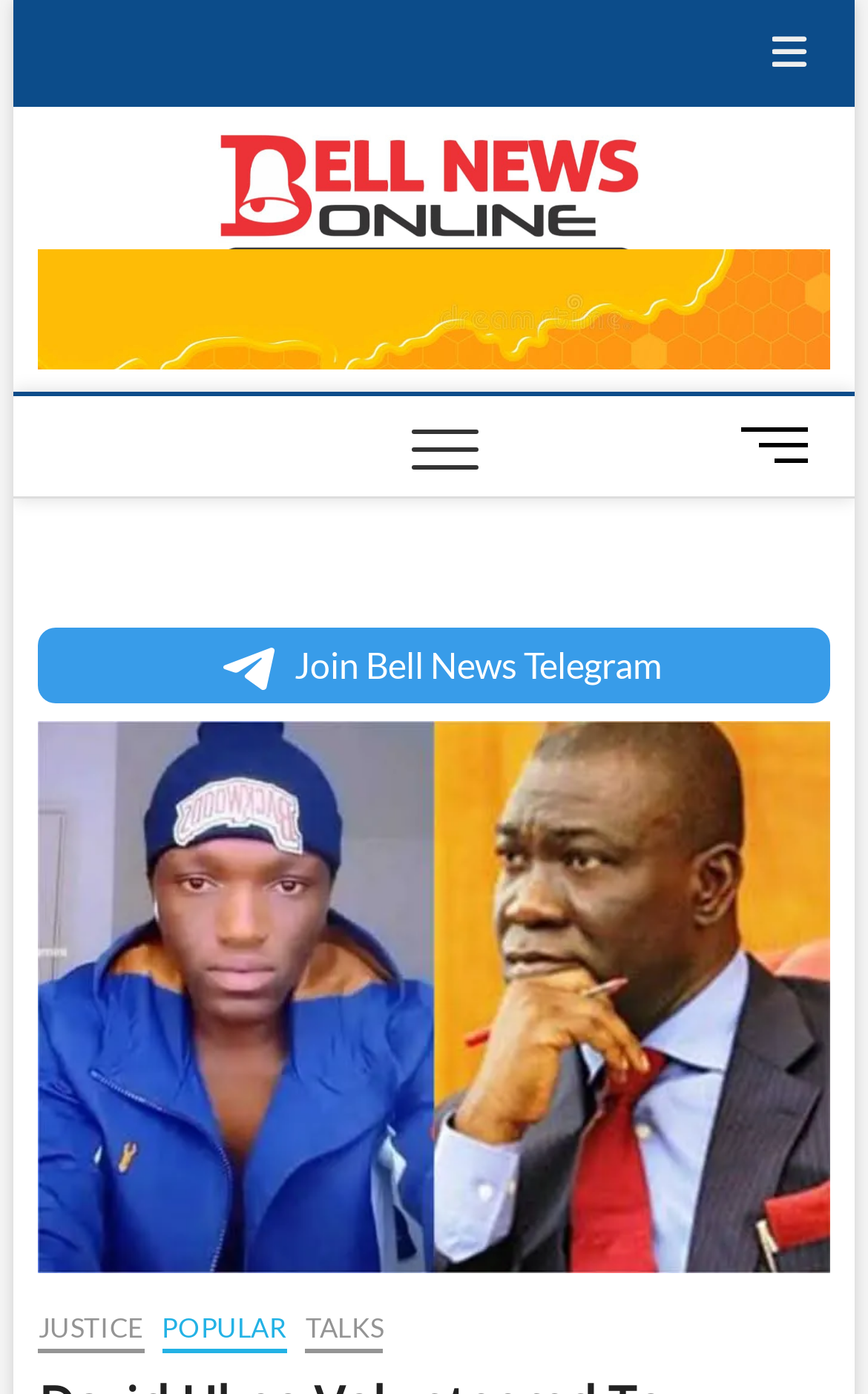Answer the question in a single word or phrase:
What is the name of the news website?

Bell News